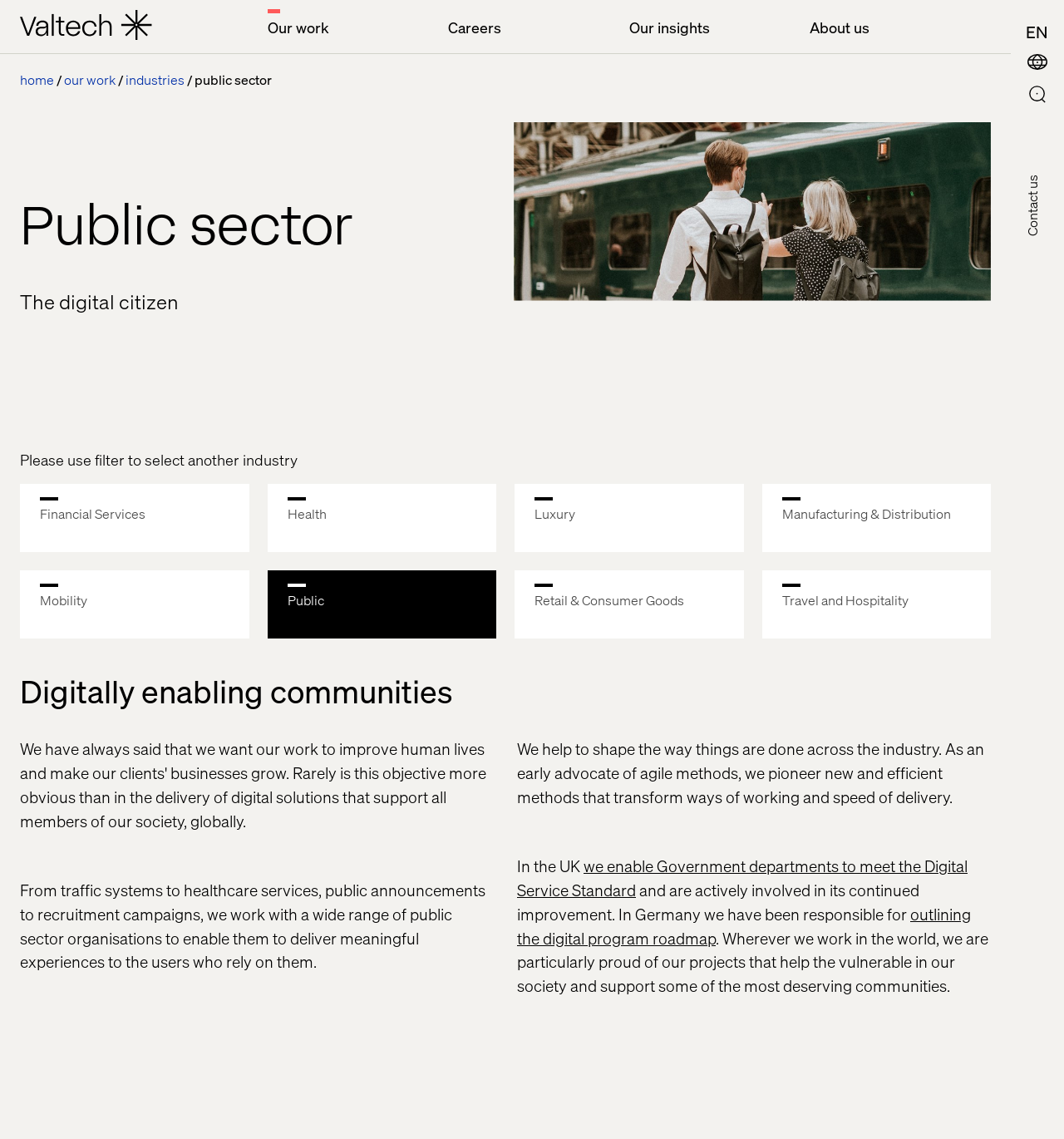What is the purpose of the filter on the webpage?
Using the image, provide a concise answer in one word or a short phrase.

To select another industry